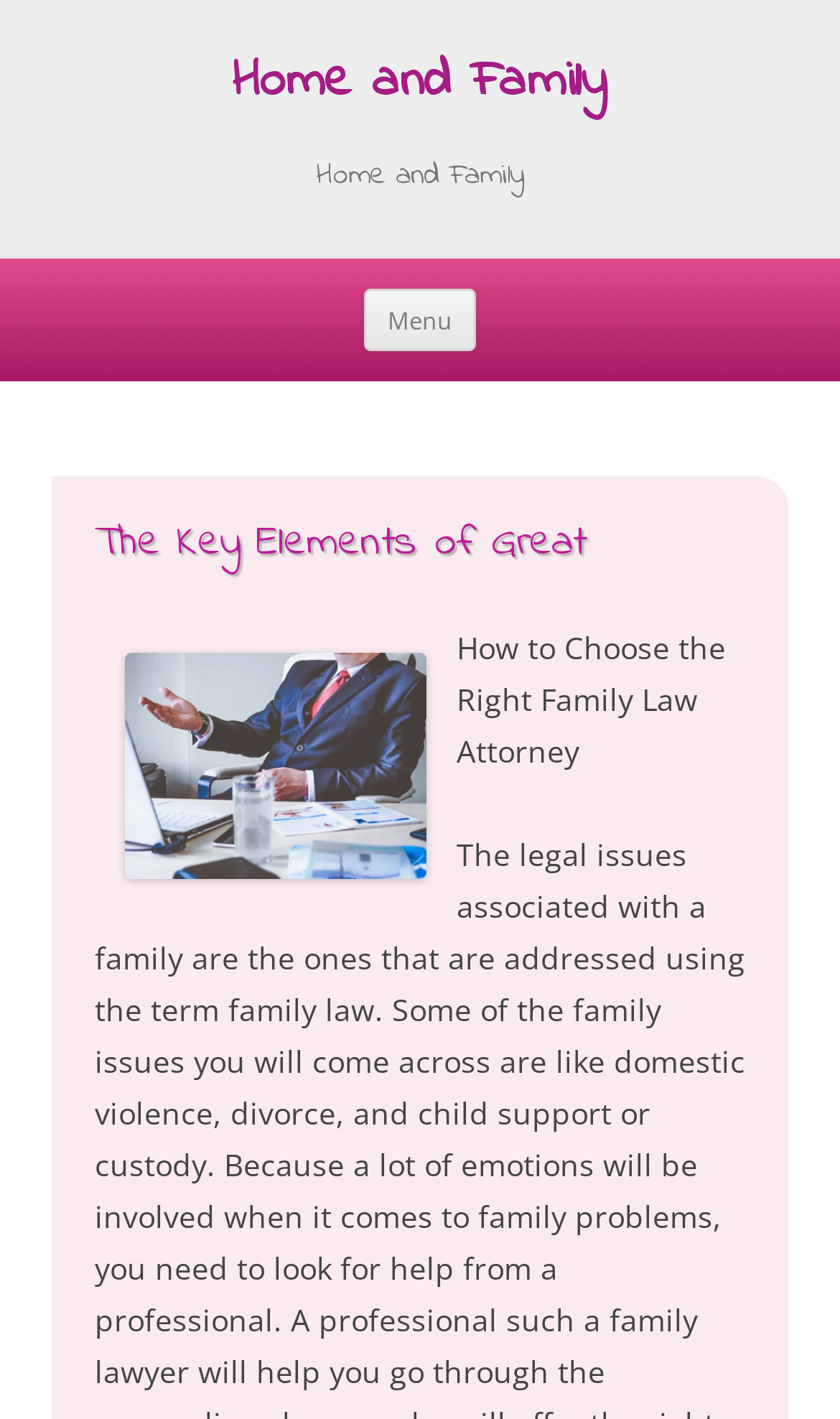Identify the bounding box of the HTML element described as: "Menu".

[0.433, 0.203, 0.567, 0.248]